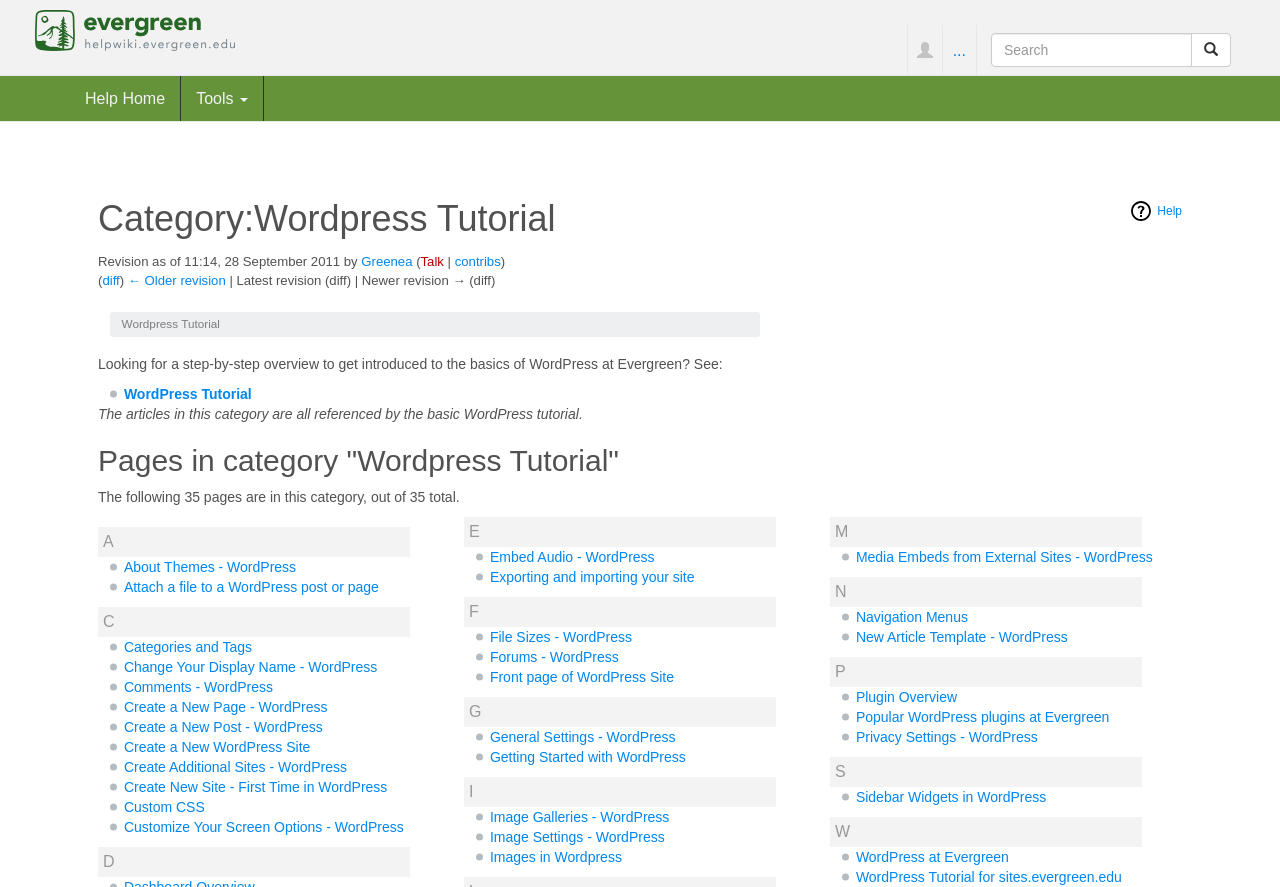Identify the bounding box coordinates of the clickable region necessary to fulfill the following instruction: "Search Help Wiki". The bounding box coordinates should be four float numbers between 0 and 1, i.e., [left, top, right, bottom].

[0.762, 0.028, 0.973, 0.085]